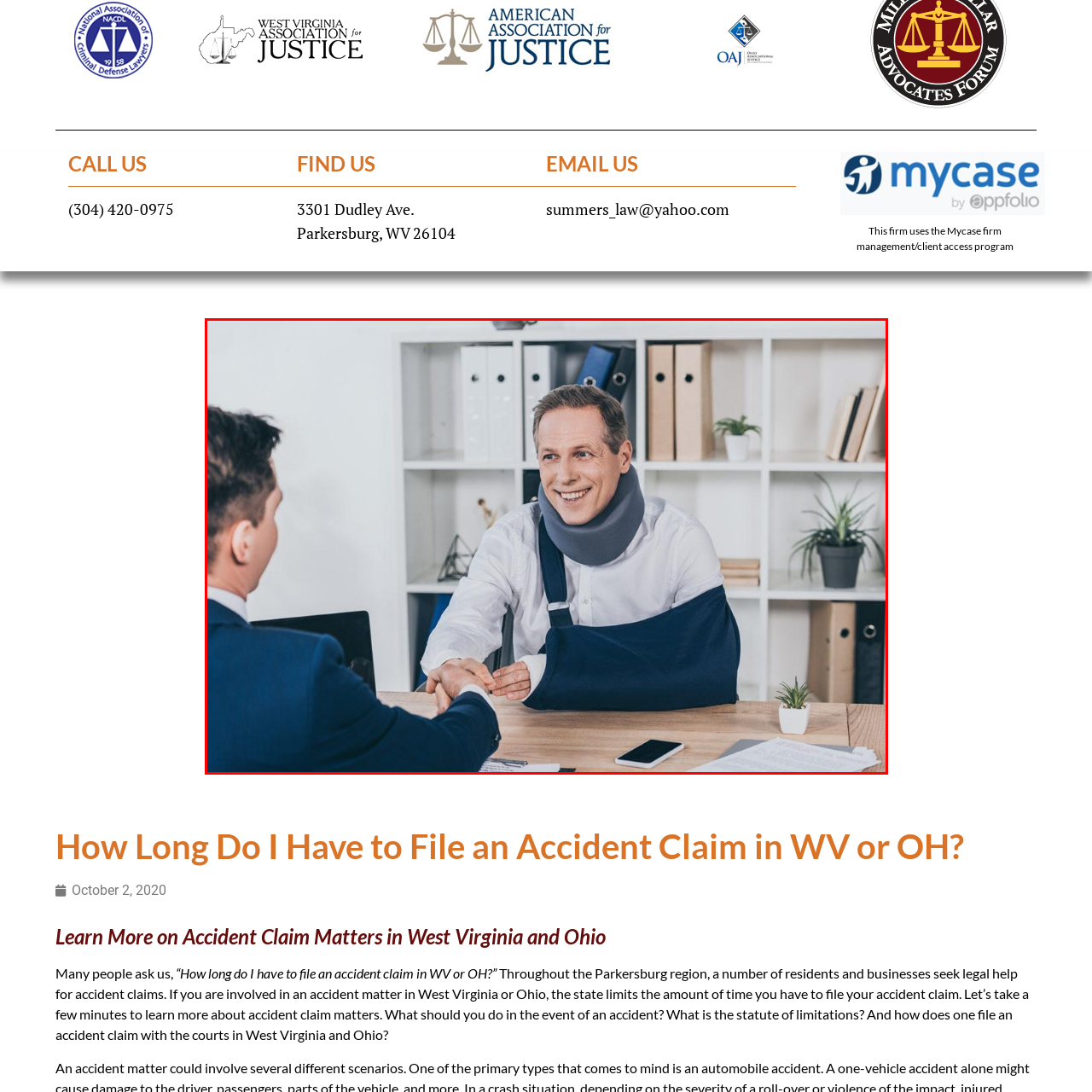Offer an in-depth caption for the image content enclosed by the red border.

The image depicts a consultation between two men in a professional office setting. One man, dressed in a white shirt and a dark blue sling supporting his arm, smiles warmly as he shakes hands with the other man, who is seated across the table and wearing a dark suit. The office background includes neatly organized shelves filled with files and documentation, along with decorative plants, creating a pleasant and organized atmosphere. This scene portrays a supportive and optimistic discussion, possibly regarding a personal injury matter, reflecting the importance of legal assistance in navigating accident claims. The focus on their handshake suggests a moment of agreement or partnership in addressing the challenges ahead.